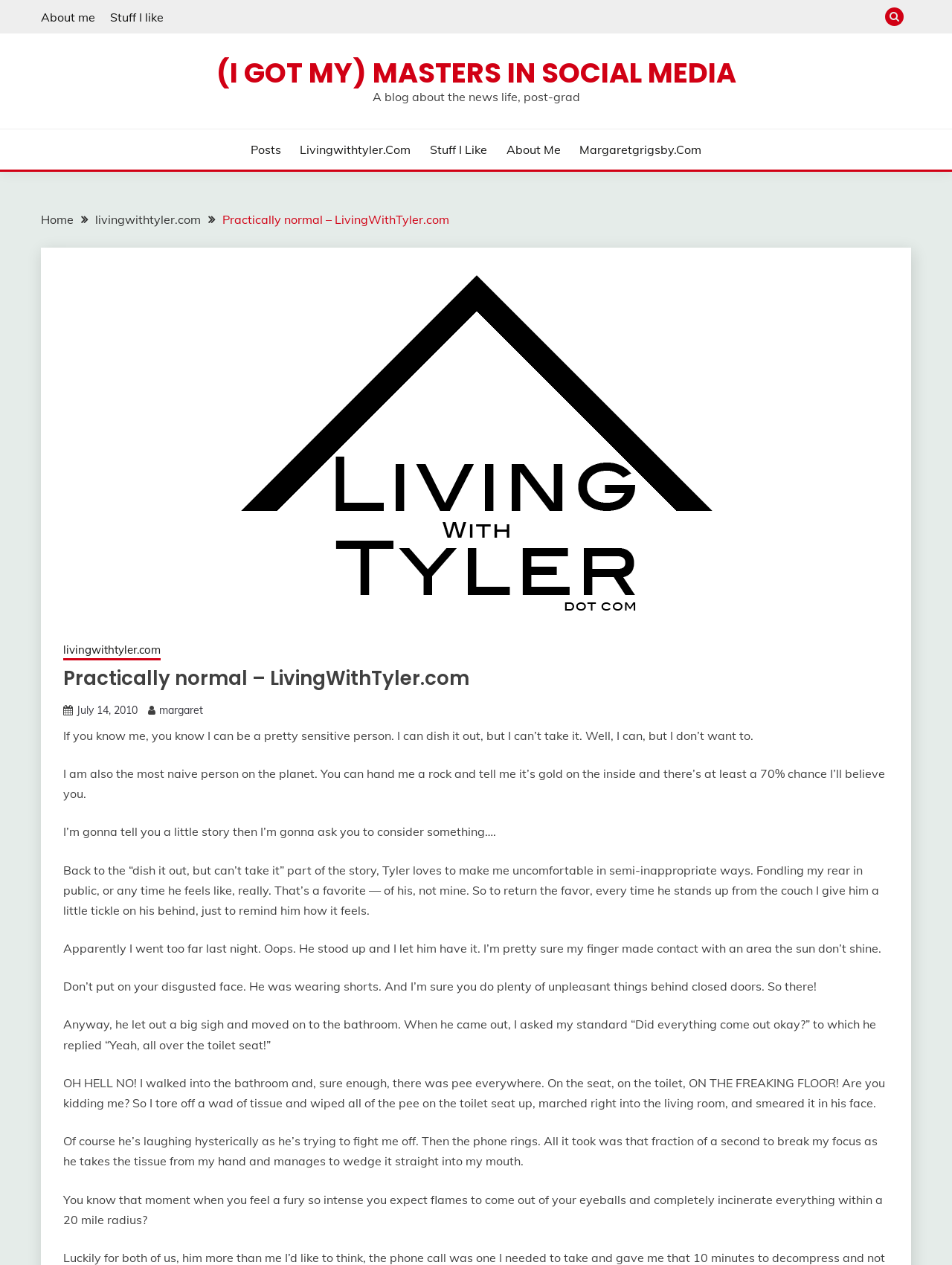What is the purpose of the link 'About me'?
Provide a comprehensive and detailed answer to the question.

The link 'About me' is likely a navigation link that leads to a page where the author shares more information about themselves, their background, and their interests.